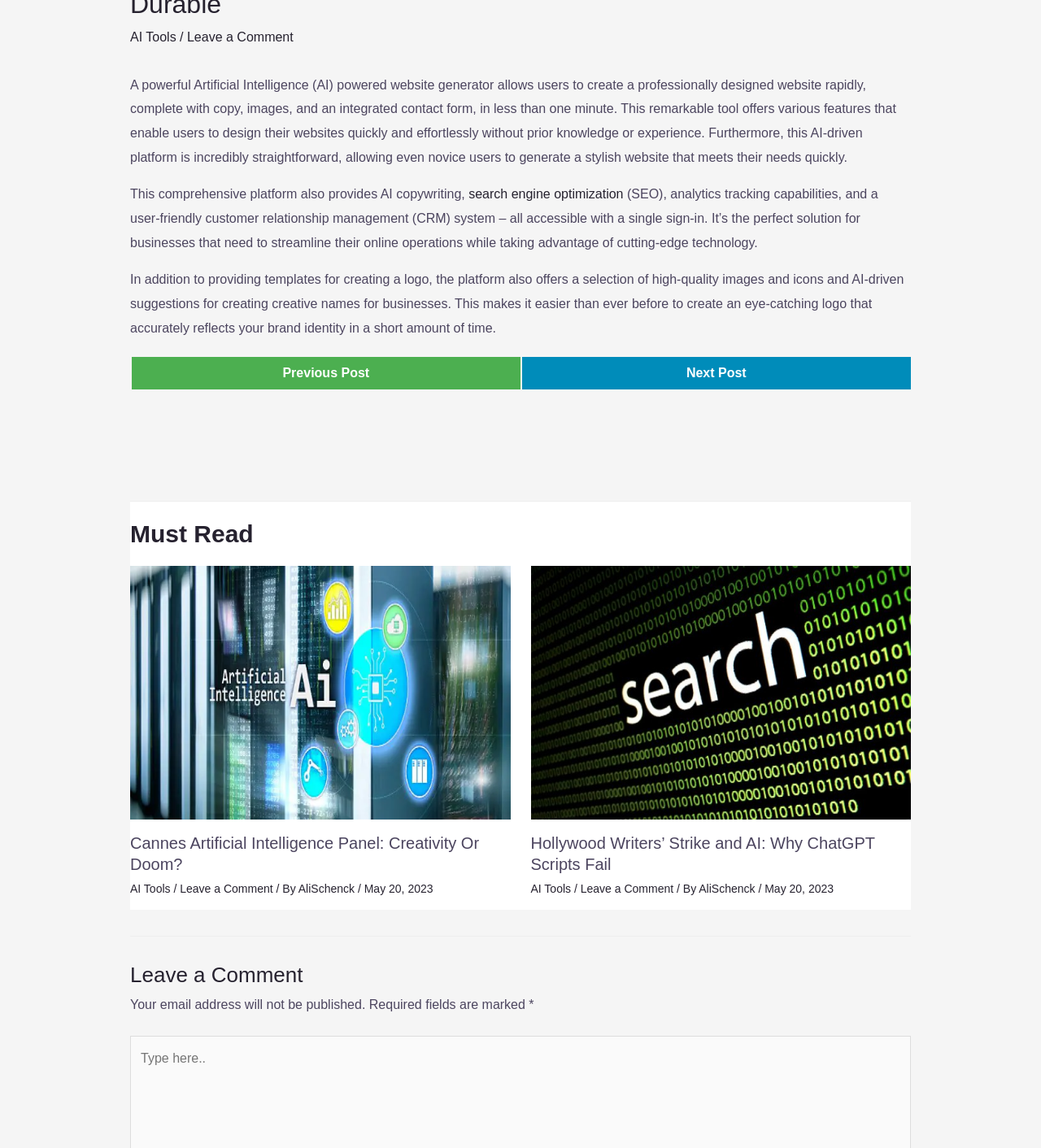Provide the bounding box coordinates of the HTML element this sentence describes: "title="resize-1675840353178836874istockphoto685872306170667a - AI Trends Today"". The bounding box coordinates consist of four float numbers between 0 and 1, i.e., [left, top, right, bottom].

[0.51, 0.493, 0.875, 0.714]